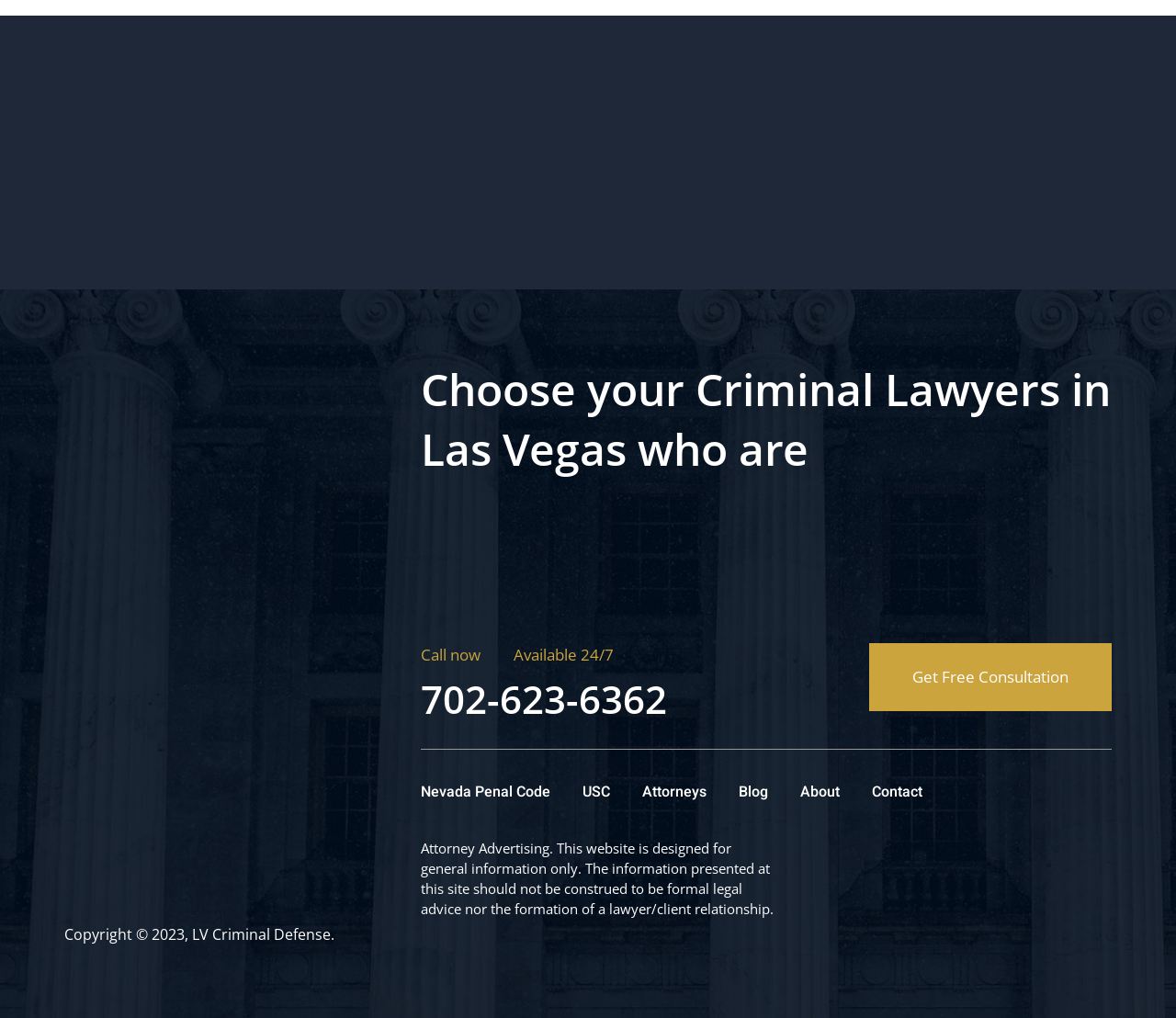Refer to the image and provide an in-depth answer to the question:
What is the city where the lawyers are located?

The webpage mentions 'Choose your Criminal Lawyers in Las Vegas' and has a phone number with a 702 area code, which is specific to Las Vegas, indicating that the city where the lawyers are located is Las Vegas.